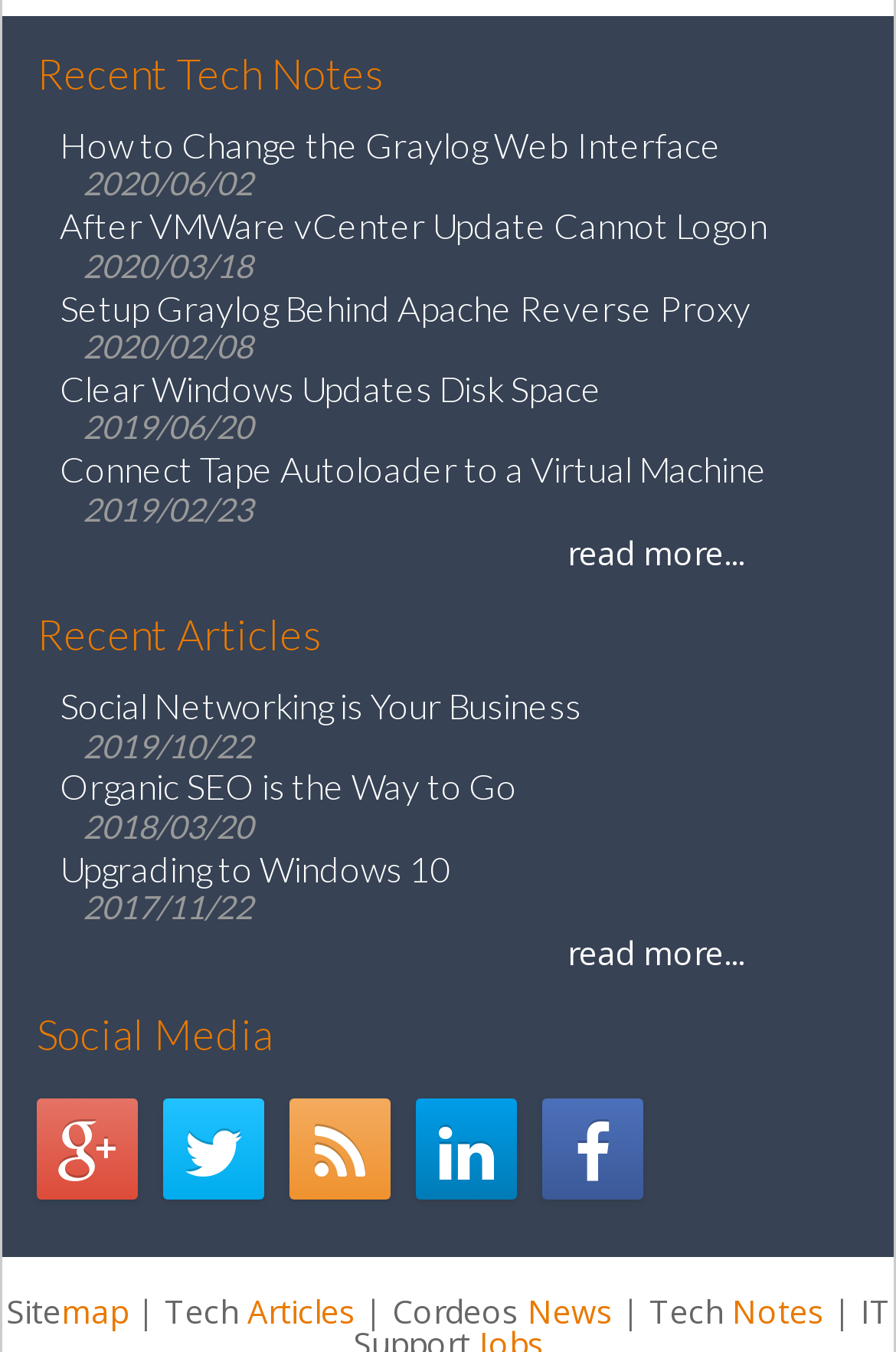Please indicate the bounding box coordinates for the clickable area to complete the following task: "Read 'After VMWare vCenter Update Cannot Logon'". The coordinates should be specified as four float numbers between 0 and 1, i.e., [left, top, right, bottom].

[0.067, 0.152, 0.856, 0.182]